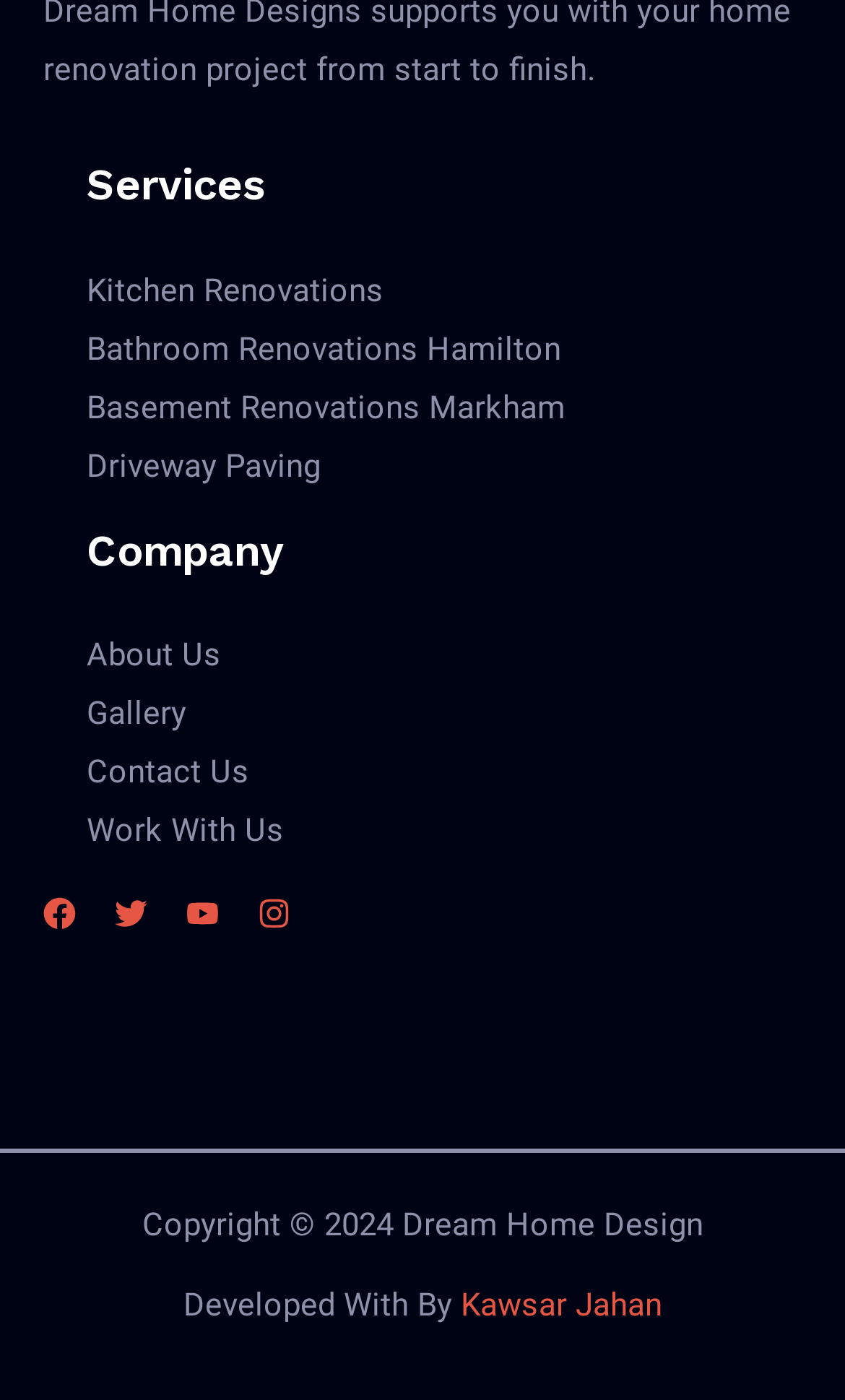Determine the bounding box coordinates of the clickable element necessary to fulfill the instruction: "Click on Kitchen Renovations". Provide the coordinates as four float numbers within the 0 to 1 range, i.e., [left, top, right, bottom].

[0.103, 0.193, 0.454, 0.221]